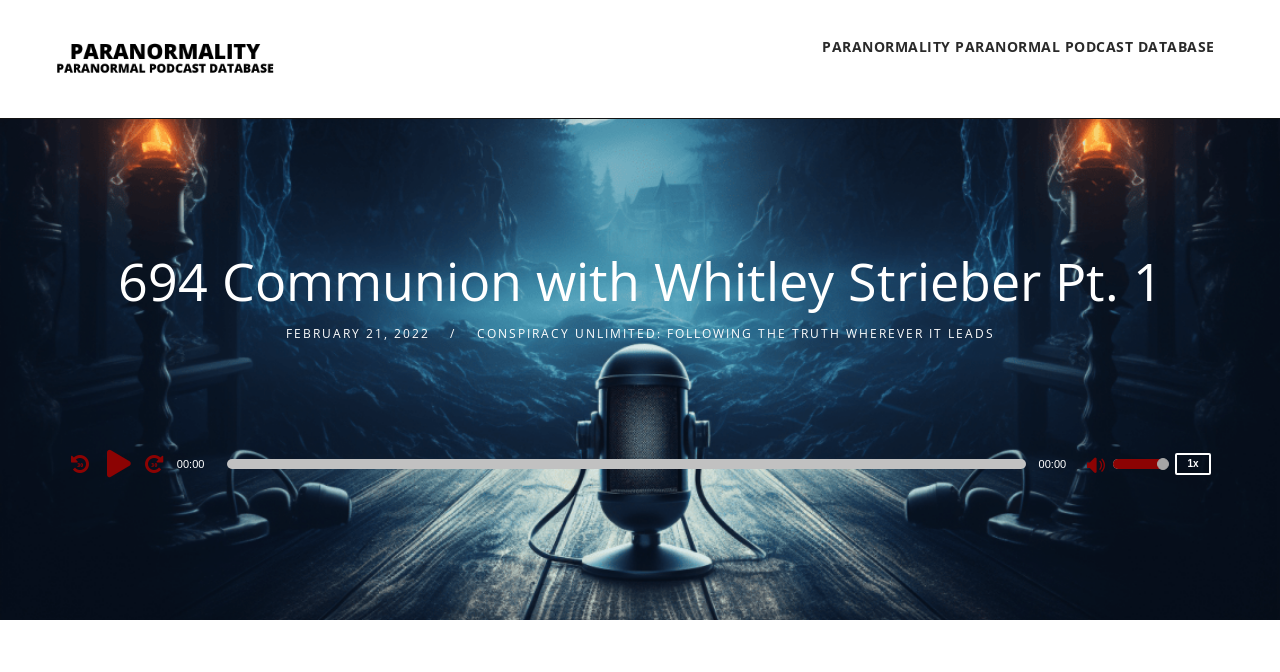What is the name of the podcast?
Answer the question with a single word or phrase derived from the image.

Paranormality Radio